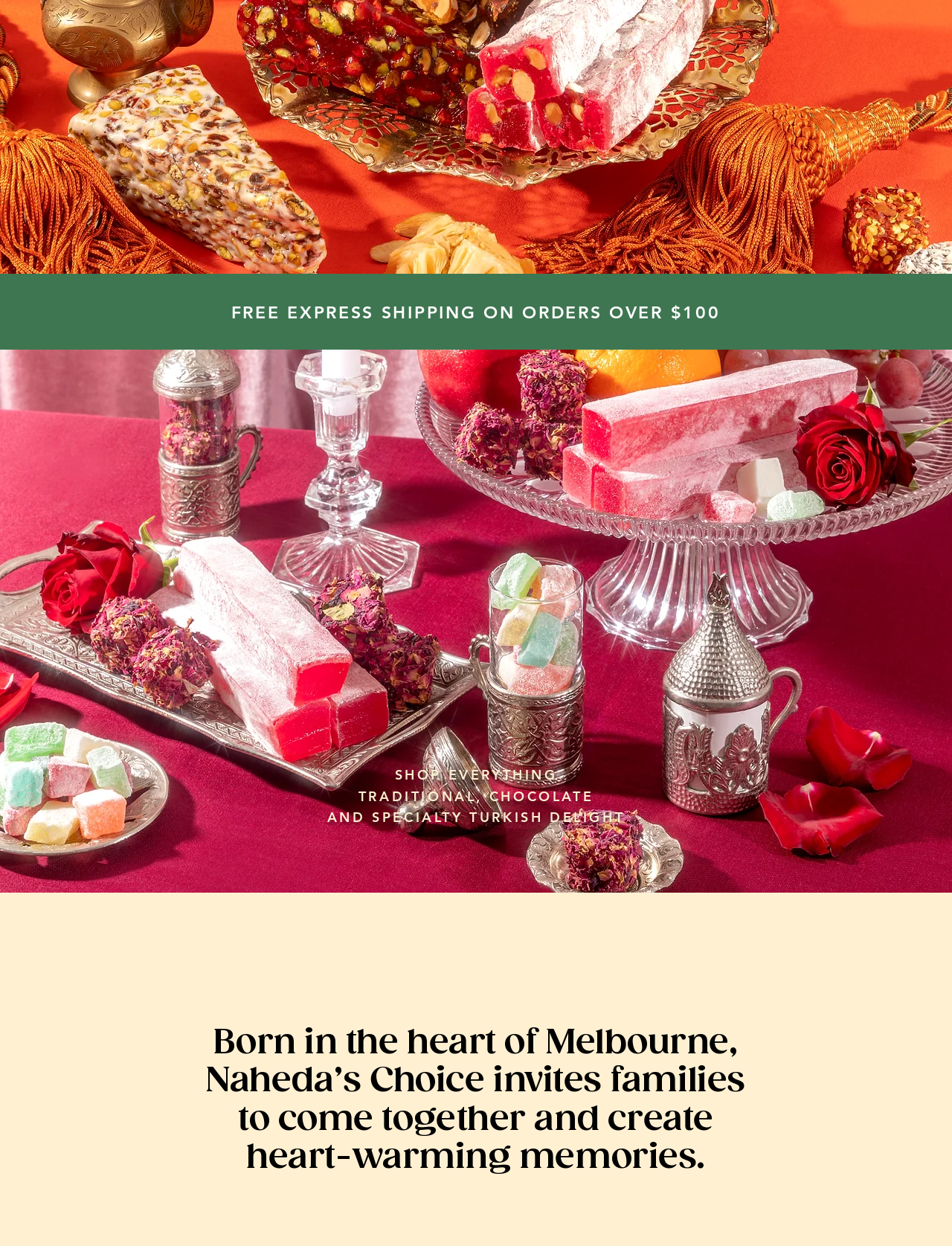Determine the bounding box coordinates for the HTML element described here: "SHOP".

[0.426, 0.552, 0.574, 0.592]